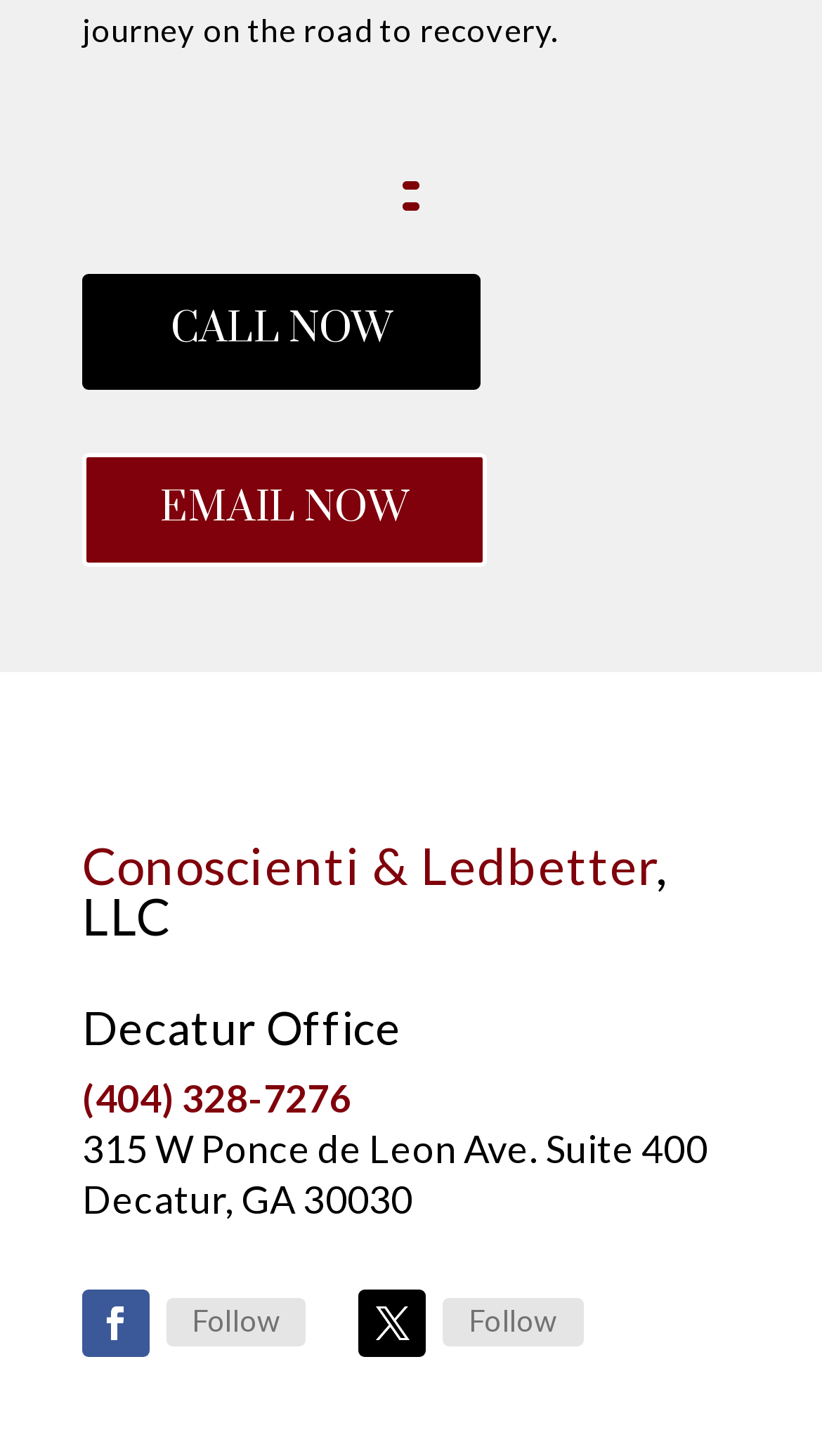What is the phone number of the Decatur office?
Can you give a detailed and elaborate answer to the question?

The phone number can be found by looking at the link '(404) 328-7276' which is located below the 'Decatur Office' heading, indicating that it is the phone number of the Decatur office.